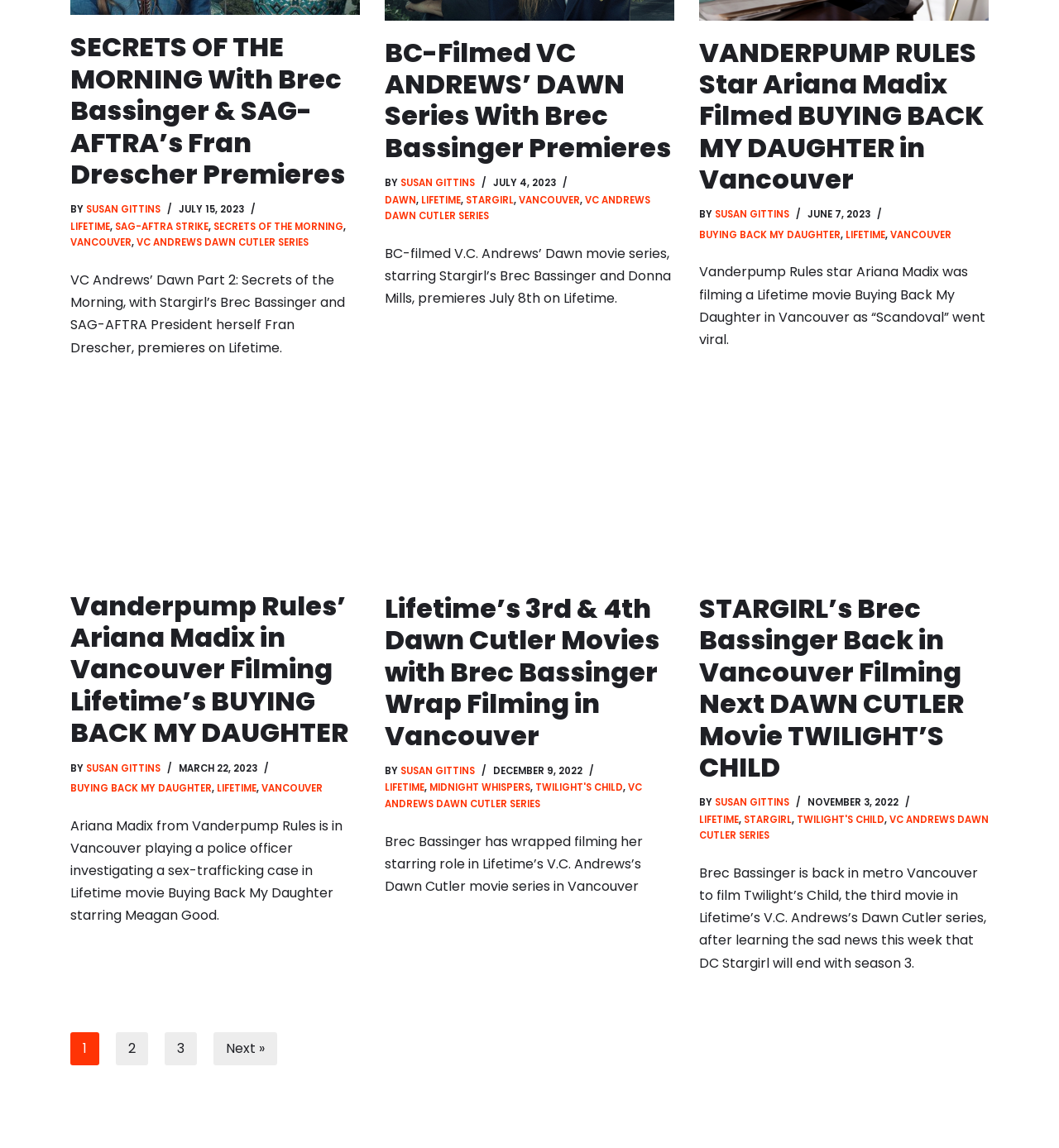Using the format (top-left x, top-left y, bottom-right x, bottom-right y), and given the element description, identify the bounding box coordinates within the screenshot: SAG-AFTRA Strike

[0.109, 0.192, 0.197, 0.203]